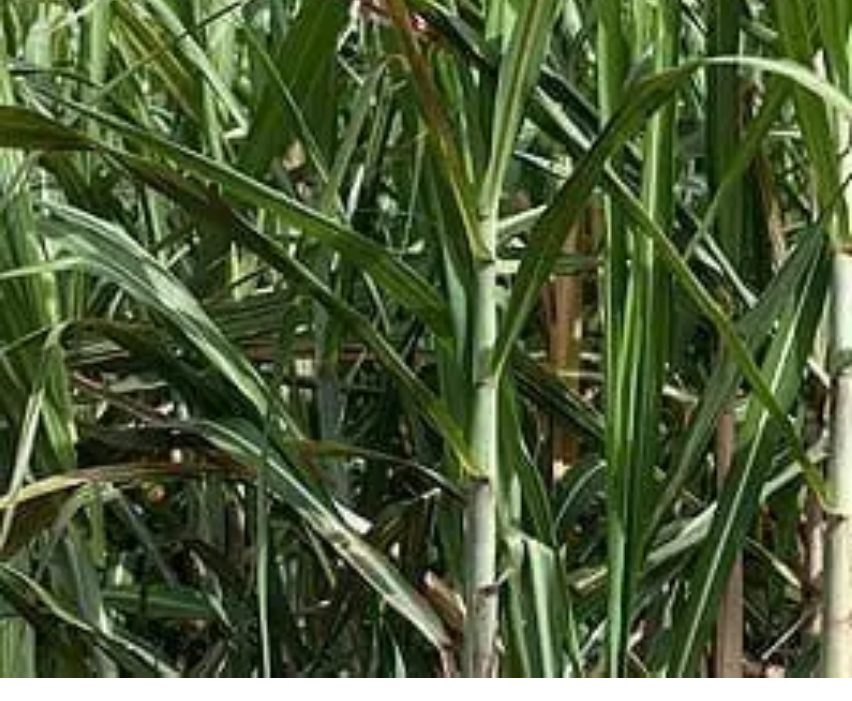Give an elaborate caption for the image.

This image showcases a dense growth of sugarcane plants, characterized by tall green stems and long, narrow leaves. The vibrant greenery indicates healthy plants, emphasizing their importance in agriculture, particularly in sugar production. The context of the image aligns with recent announcements from BUA Sugar Refinery Limited, which plans to invest N92 billion in enhancing sugar production and refining in Nigeria. This initiative aims to significantly boost local sugar output, contributing to the nation's self-sufficiency and potential export opportunities.